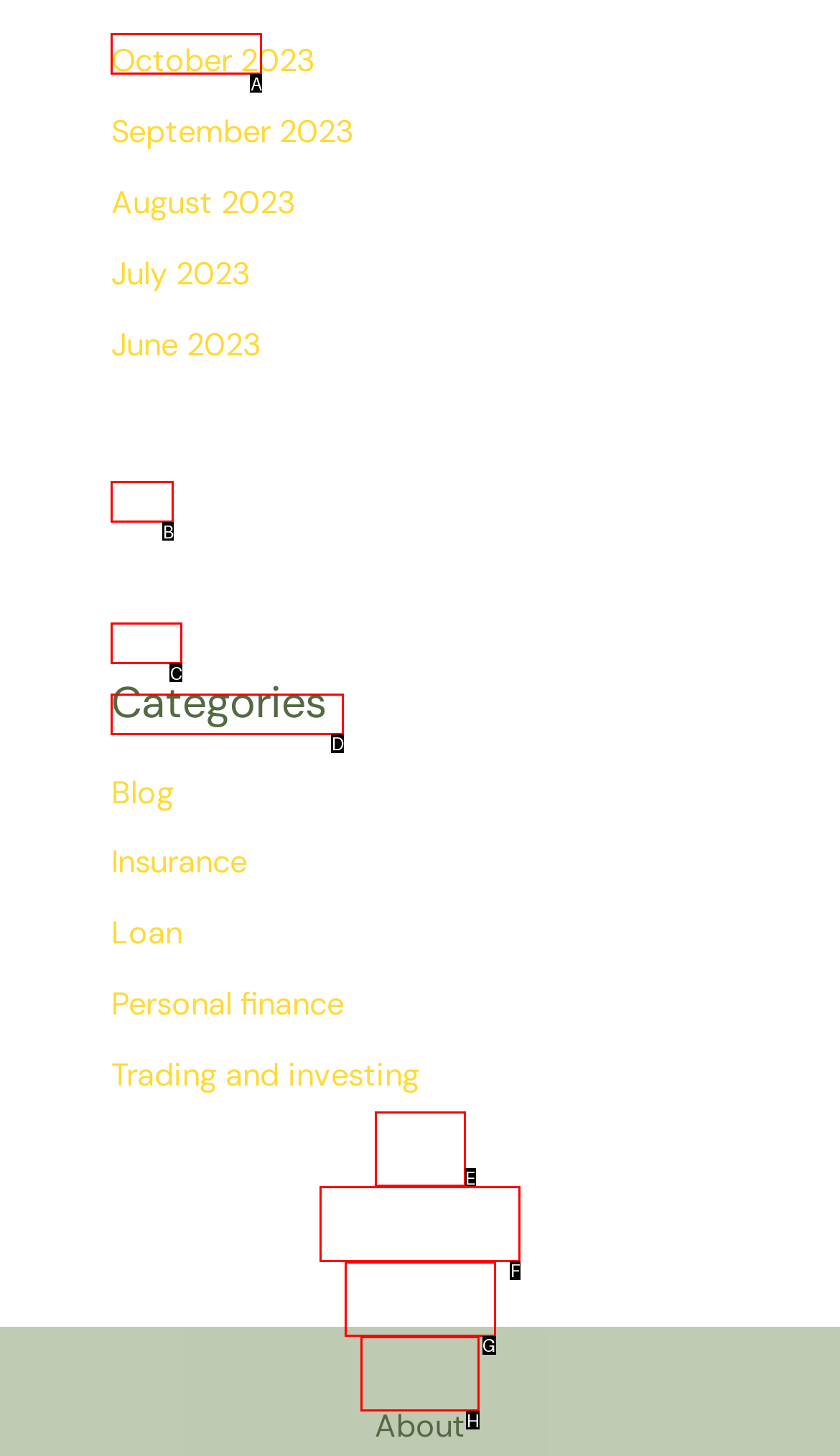Choose the option that best matches the element: Privacy Policy
Respond with the letter of the correct option.

F